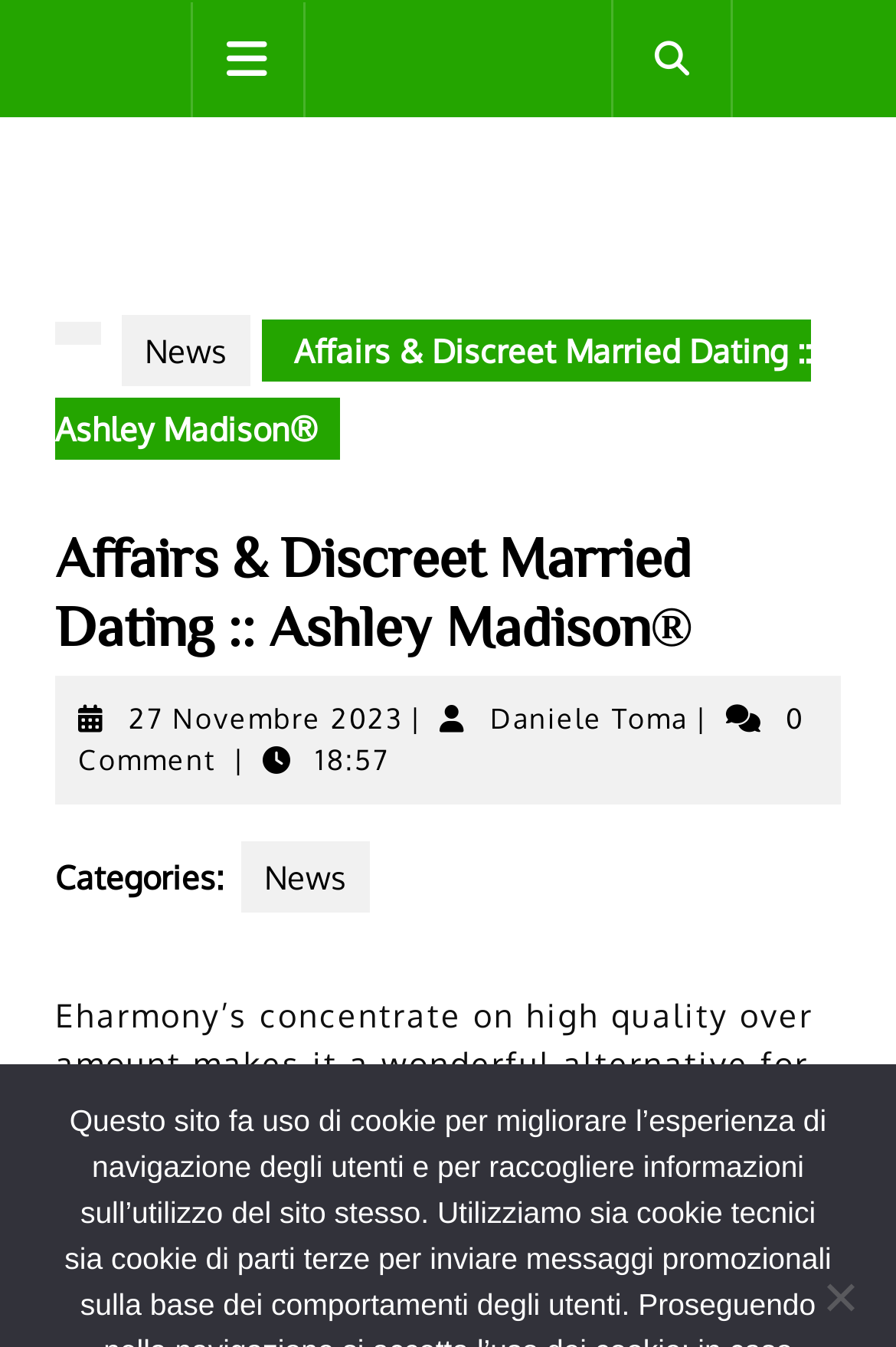What is the name of the author of the news article?
Refer to the screenshot and respond with a concise word or phrase.

Daniele Toma